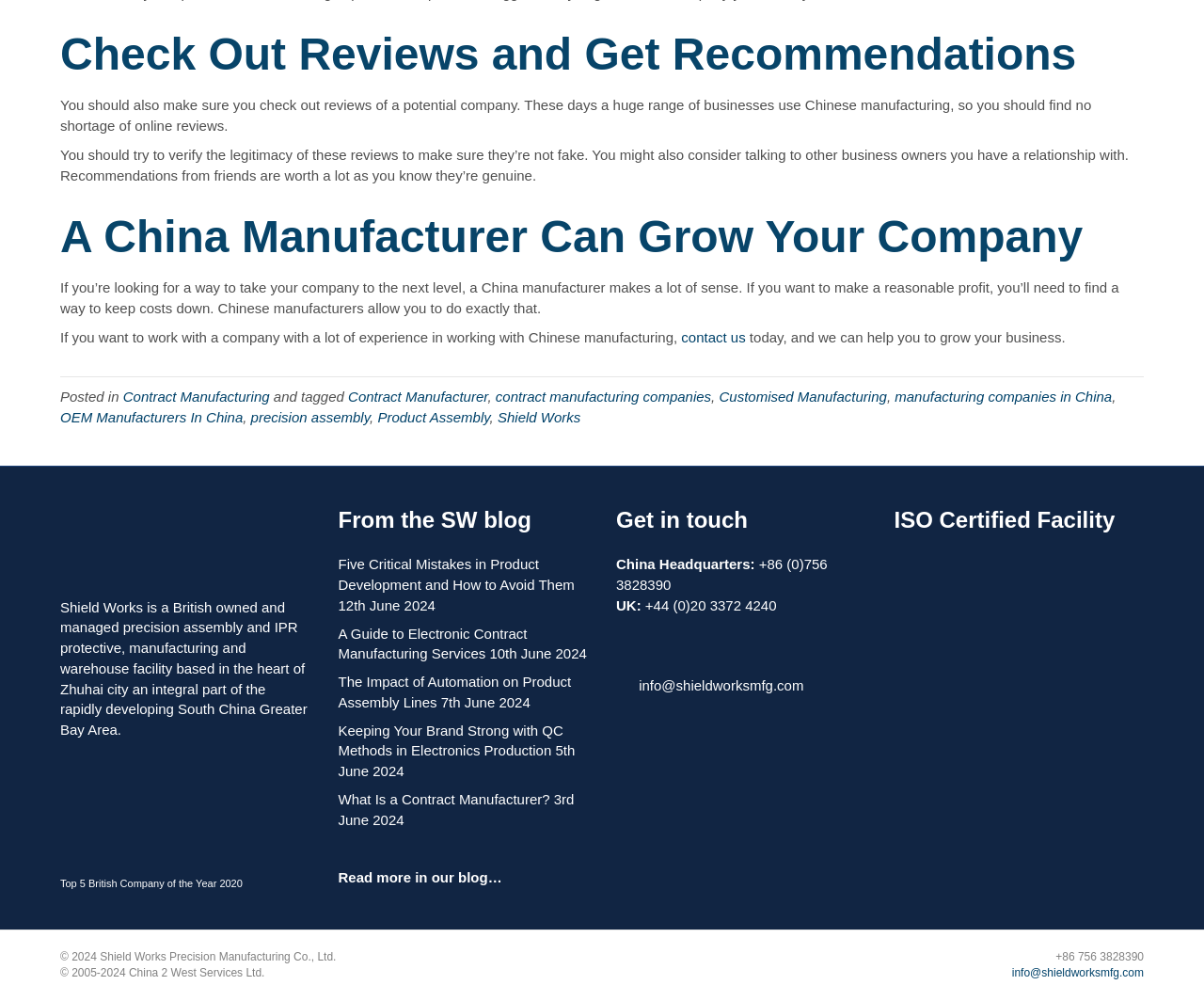What is the topic of the blog post 'Five Critical Mistakes in Product Development and How to Avoid Them'?
Could you give a comprehensive explanation in response to this question?

The blog post 'Five Critical Mistakes in Product Development and How to Avoid Them' is listed in the 'From the SW blog' section, and its title suggests that it is related to product development.